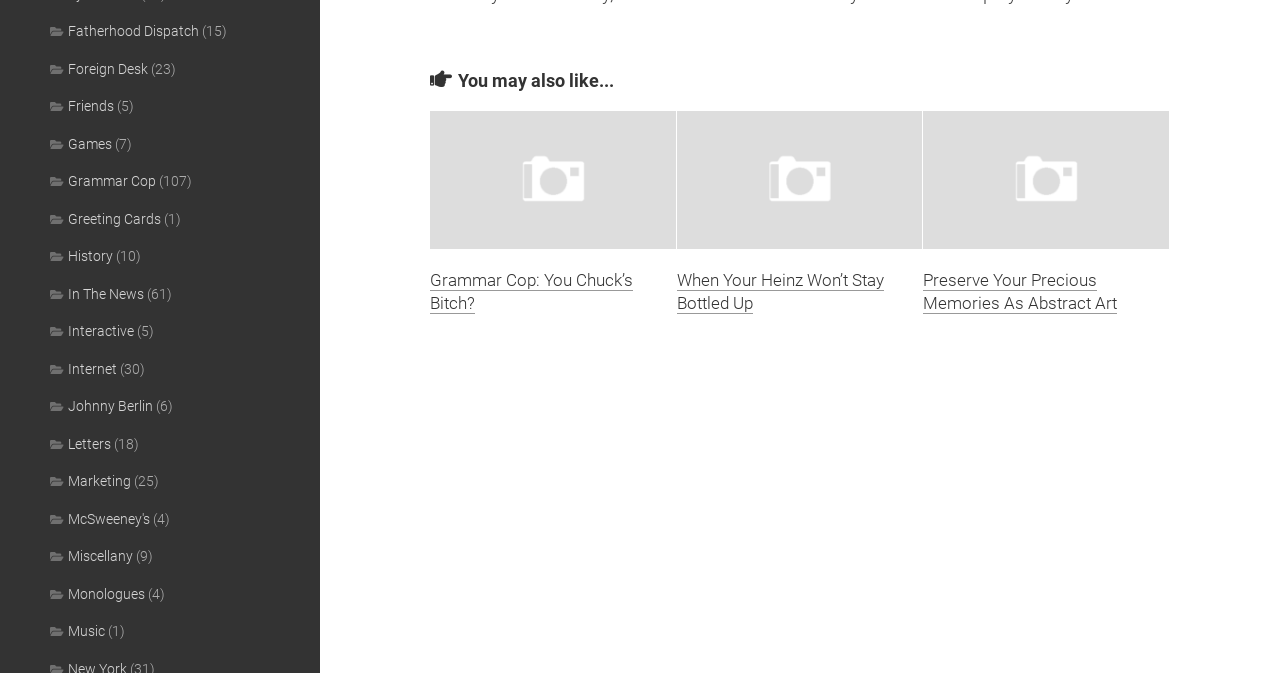Provide a one-word or one-phrase answer to the question:
What is the bounding box coordinate of the 'You may also like...' heading?

[0.336, 0.101, 0.914, 0.138]